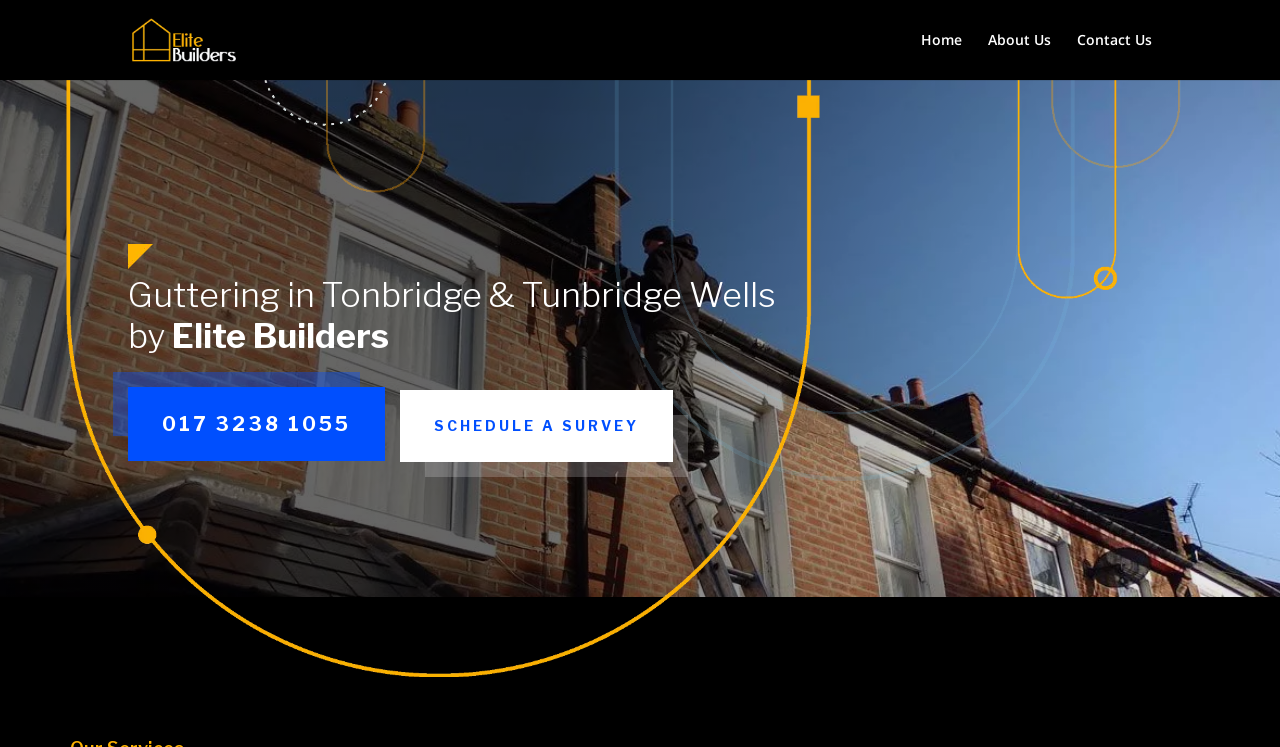What is the purpose of the 'SCHEDULE A SURVEY' button?
Look at the image and answer the question using a single word or phrase.

To schedule a survey